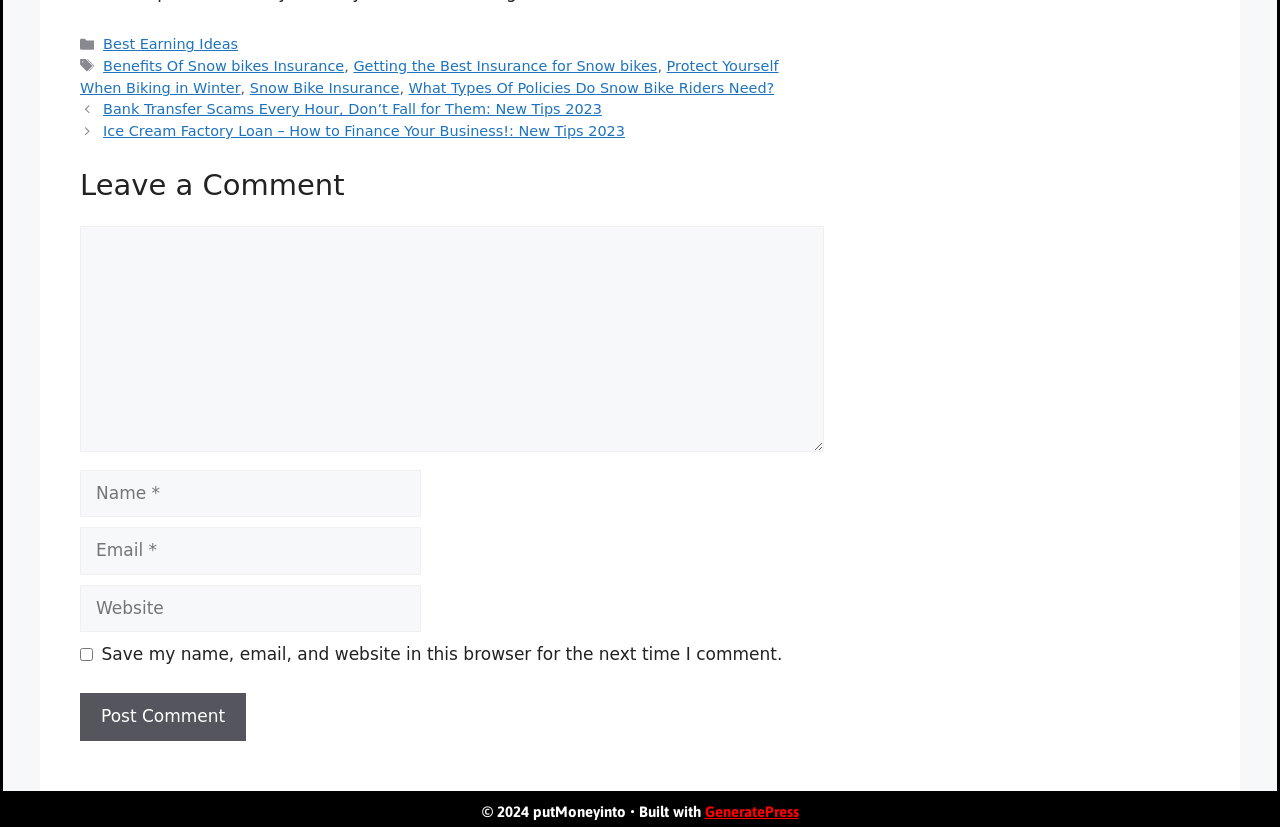What is the copyright year mentioned in the footer?
Please answer using one word or phrase, based on the screenshot.

2024